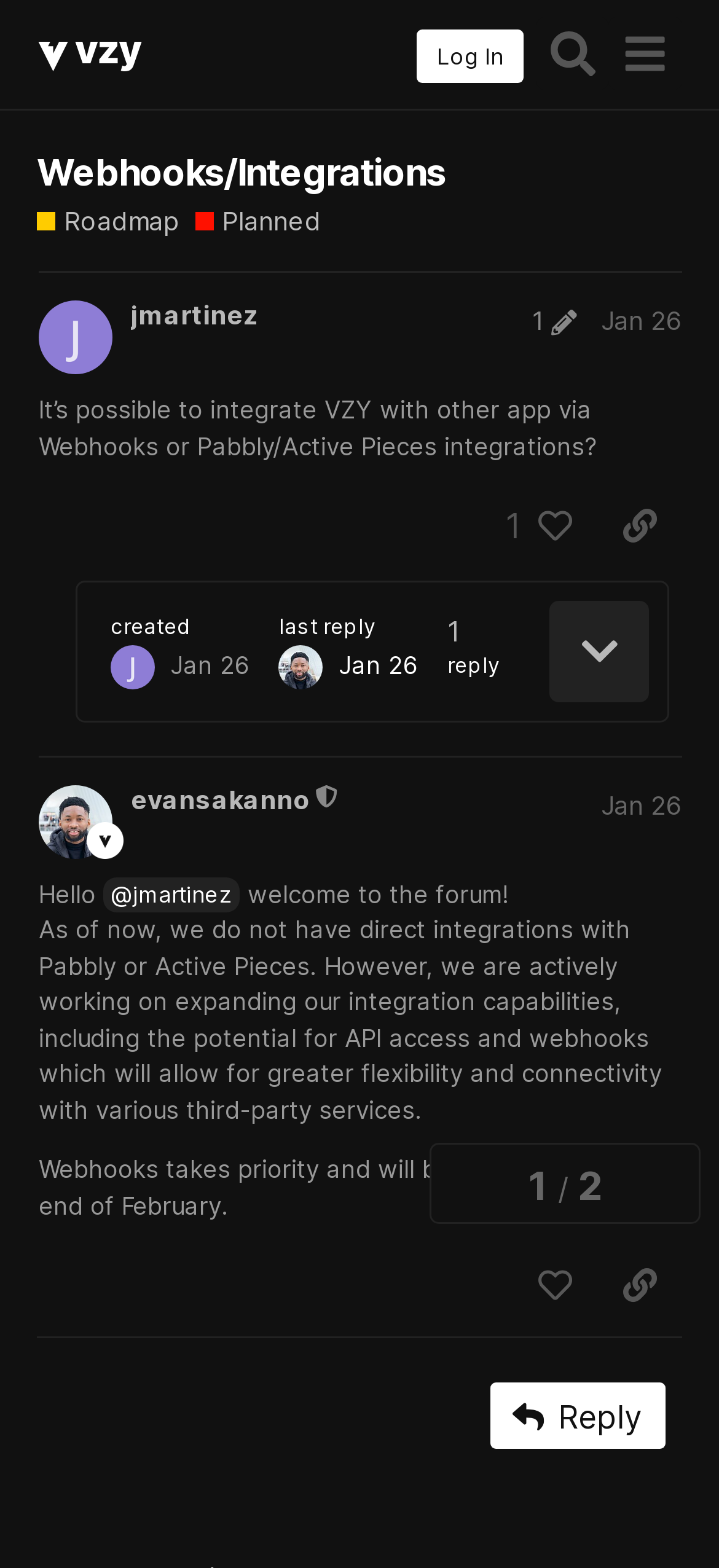Identify the bounding box coordinates of the part that should be clicked to carry out this instruction: "Log in to the forum".

[0.58, 0.019, 0.728, 0.053]